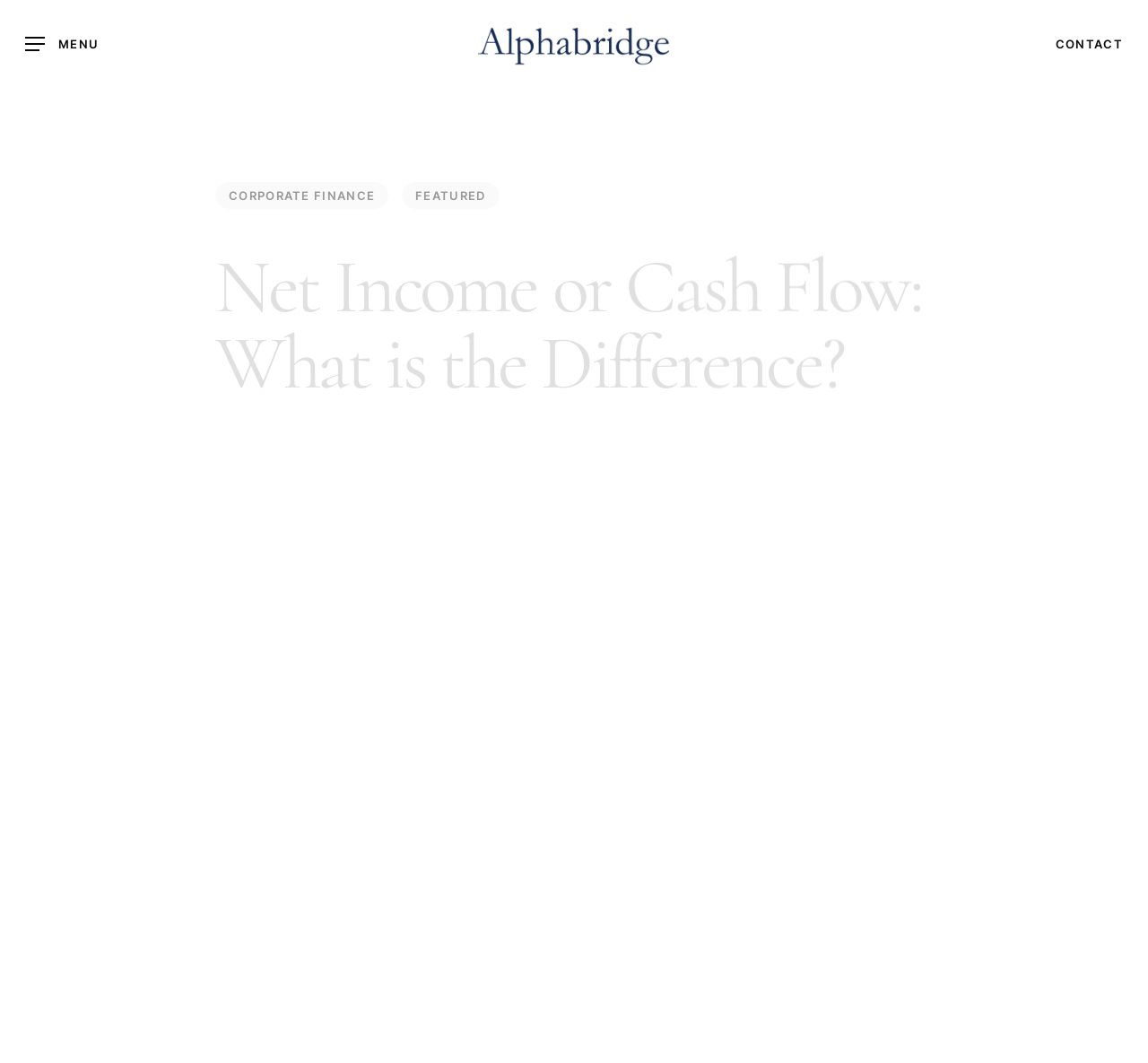What is the date of the article?
Look at the image and provide a detailed response to the question.

I found the answer by looking at the text below the image 'Alpha Insights', which says 'August 15, 2023'. This text indicates the date when the article was published.